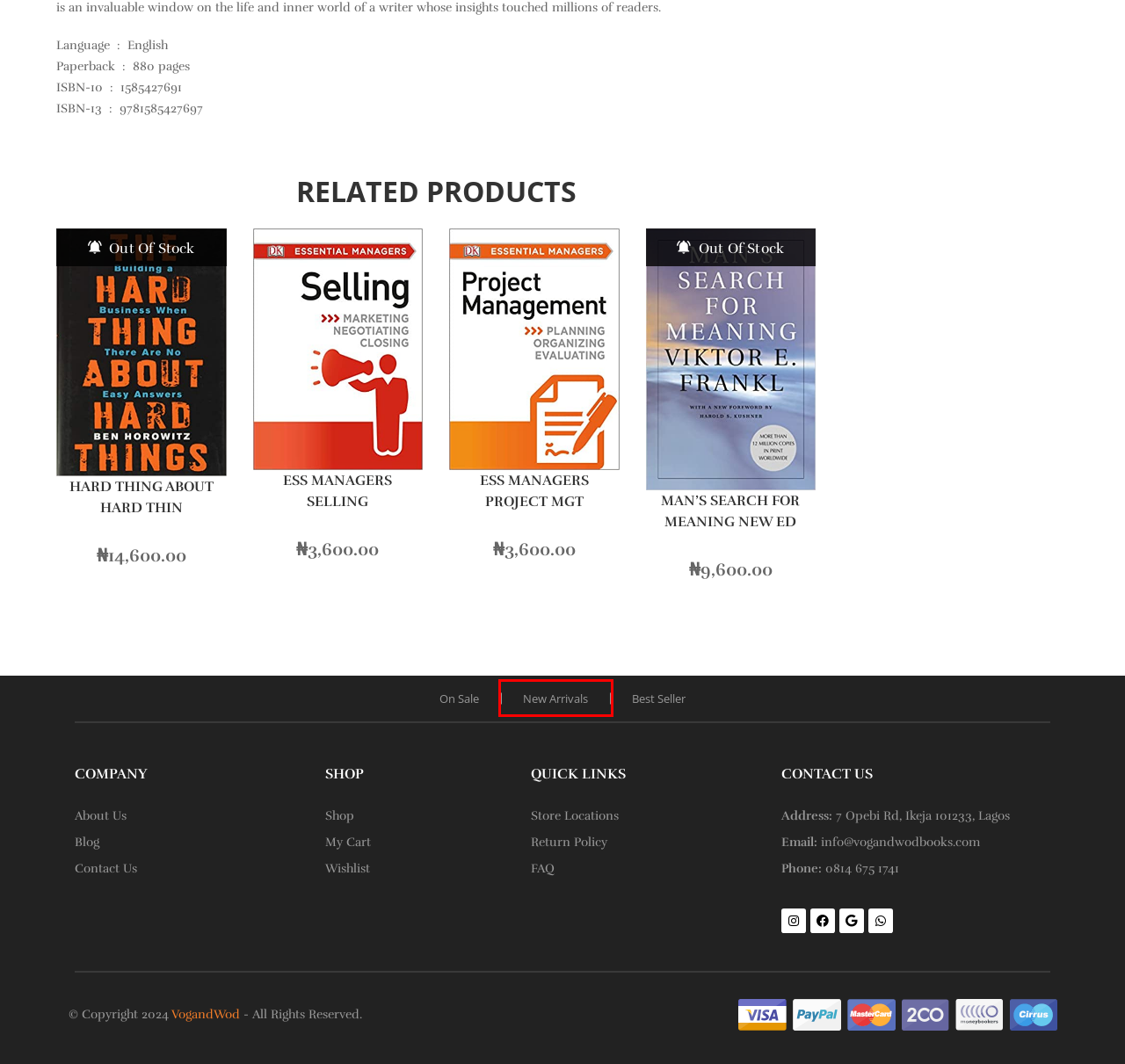You are looking at a webpage screenshot with a red bounding box around an element. Pick the description that best matches the new webpage after interacting with the element in the red bounding box. The possible descriptions are:
A. HARD THING ABOUT HARD THIN – Vog and Wod Bookstore
B. ESS MANAGERS PROJECT MGT – Vog and Wod Bookstore
C. About Us – Vog and Wod Bookstore
D. New Arrivals – Vog and Wod Bookstore
E. MAN’S SEARCH FOR MEANING NEW ED – Vog and Wod Bookstore
F. Contact Us – Vog and Wod Bookstore
G. Blog – Vog and Wod Bookstore
H. ESS MANAGERS SELLING – Vog and Wod Bookstore

D